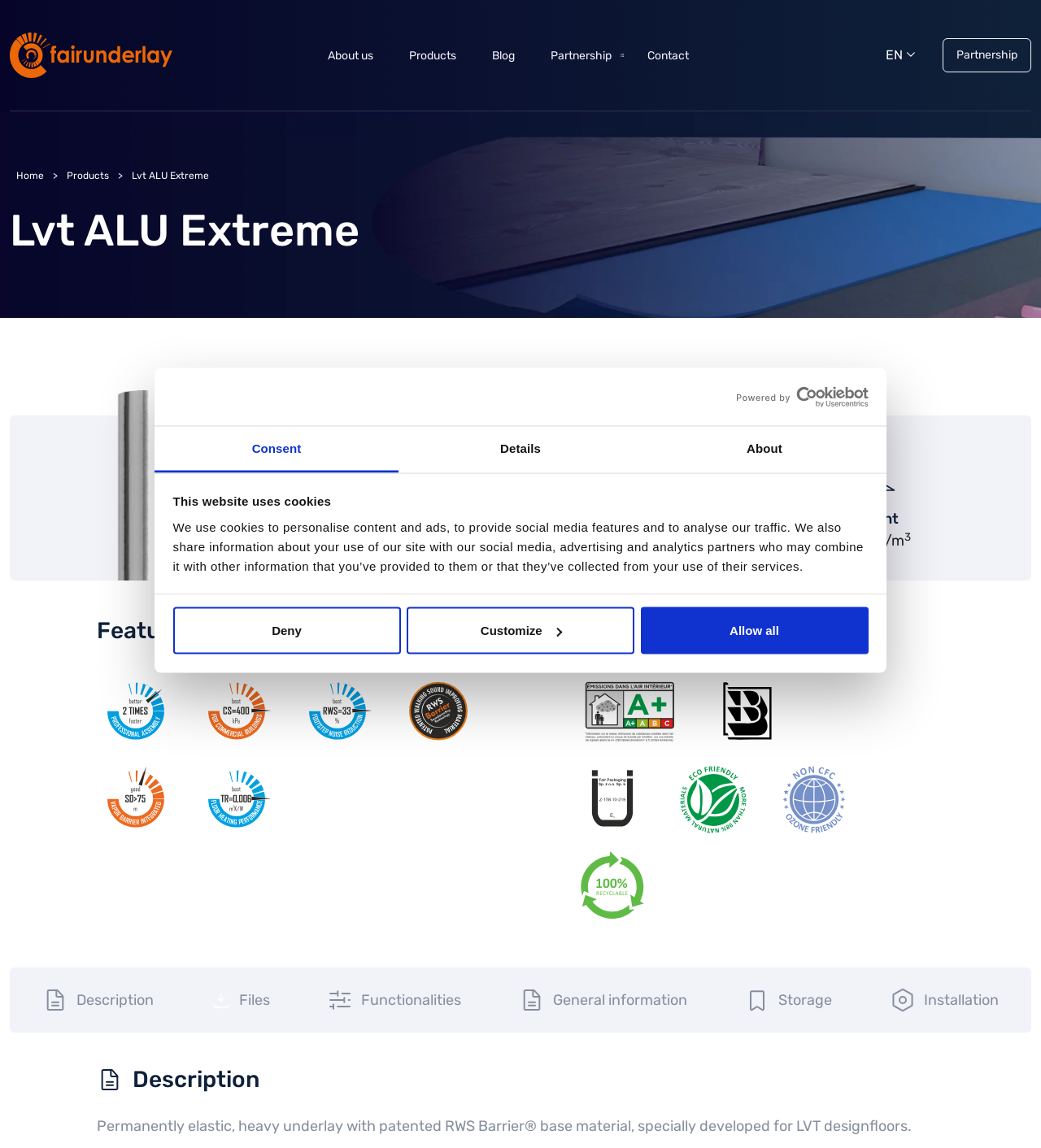Determine the bounding box coordinates for the clickable element to execute this instruction: "Click the logo". Provide the coordinates as four float numbers between 0 and 1, i.e., [left, top, right, bottom].

[0.697, 0.336, 0.834, 0.355]